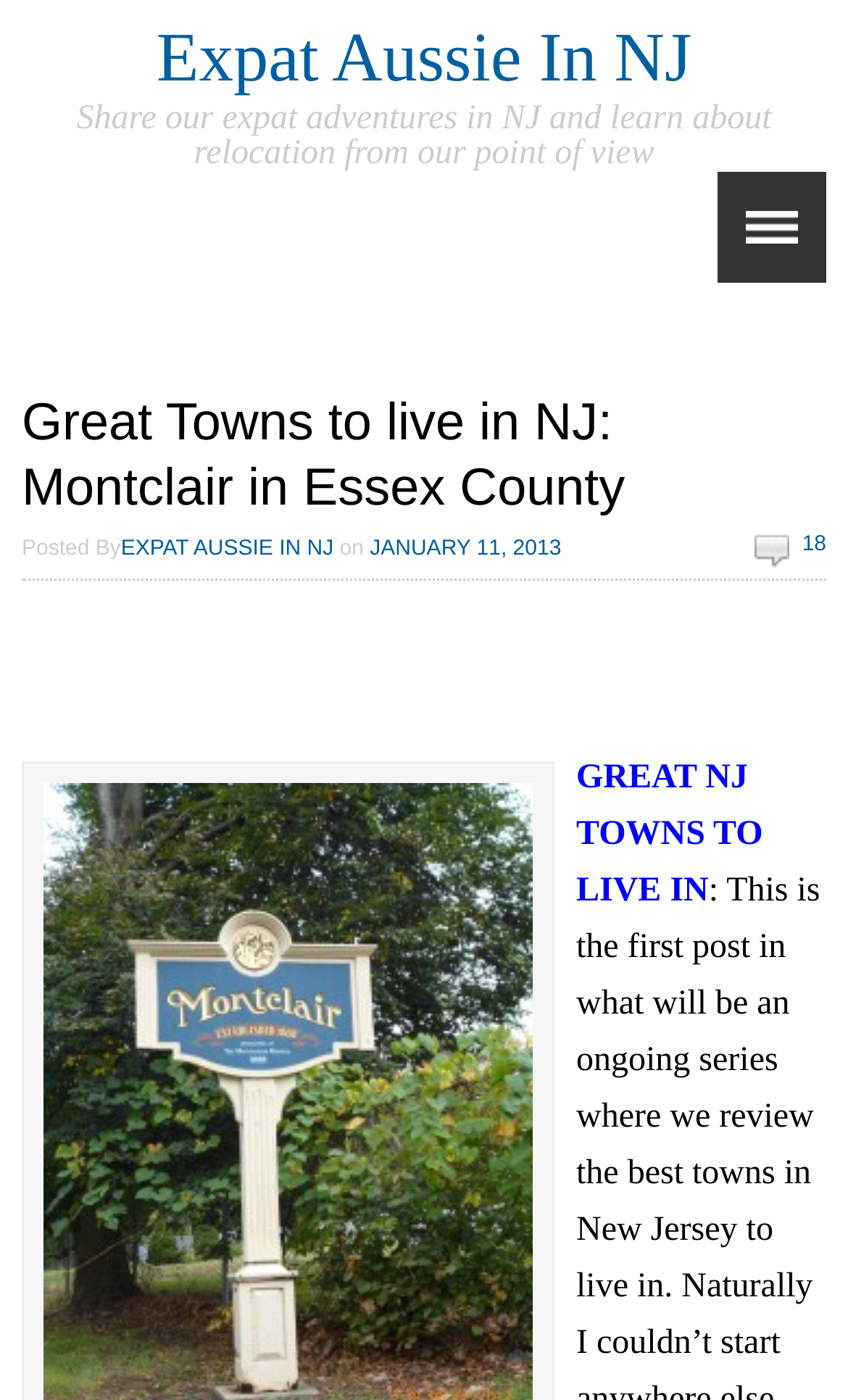When was the blog post published?
Refer to the image and respond with a one-word or short-phrase answer.

JANUARY 11, 2013